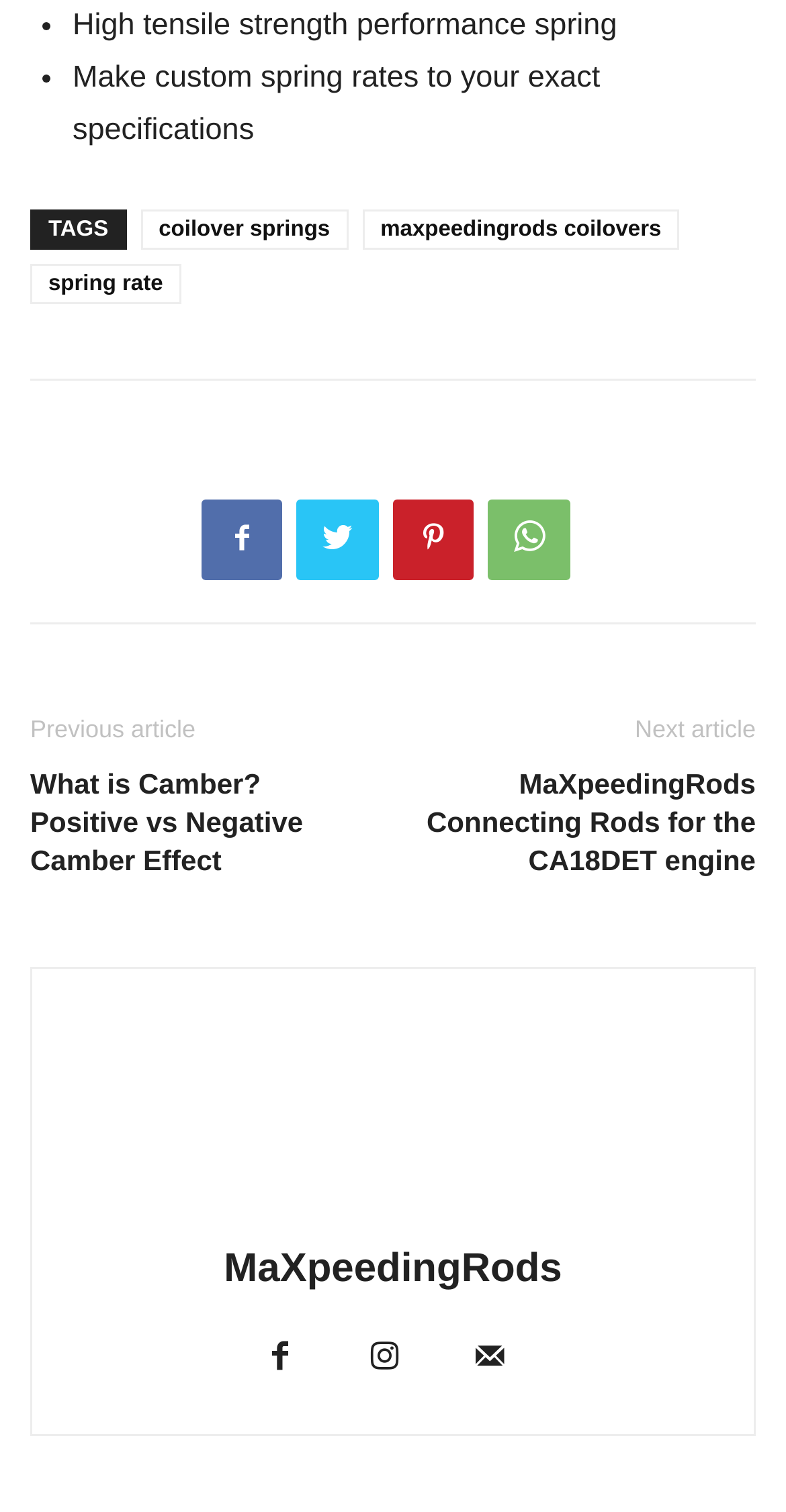Identify the bounding box coordinates of the area you need to click to perform the following instruction: "Follow MaXpeedingRods".

[0.285, 0.825, 0.715, 0.854]